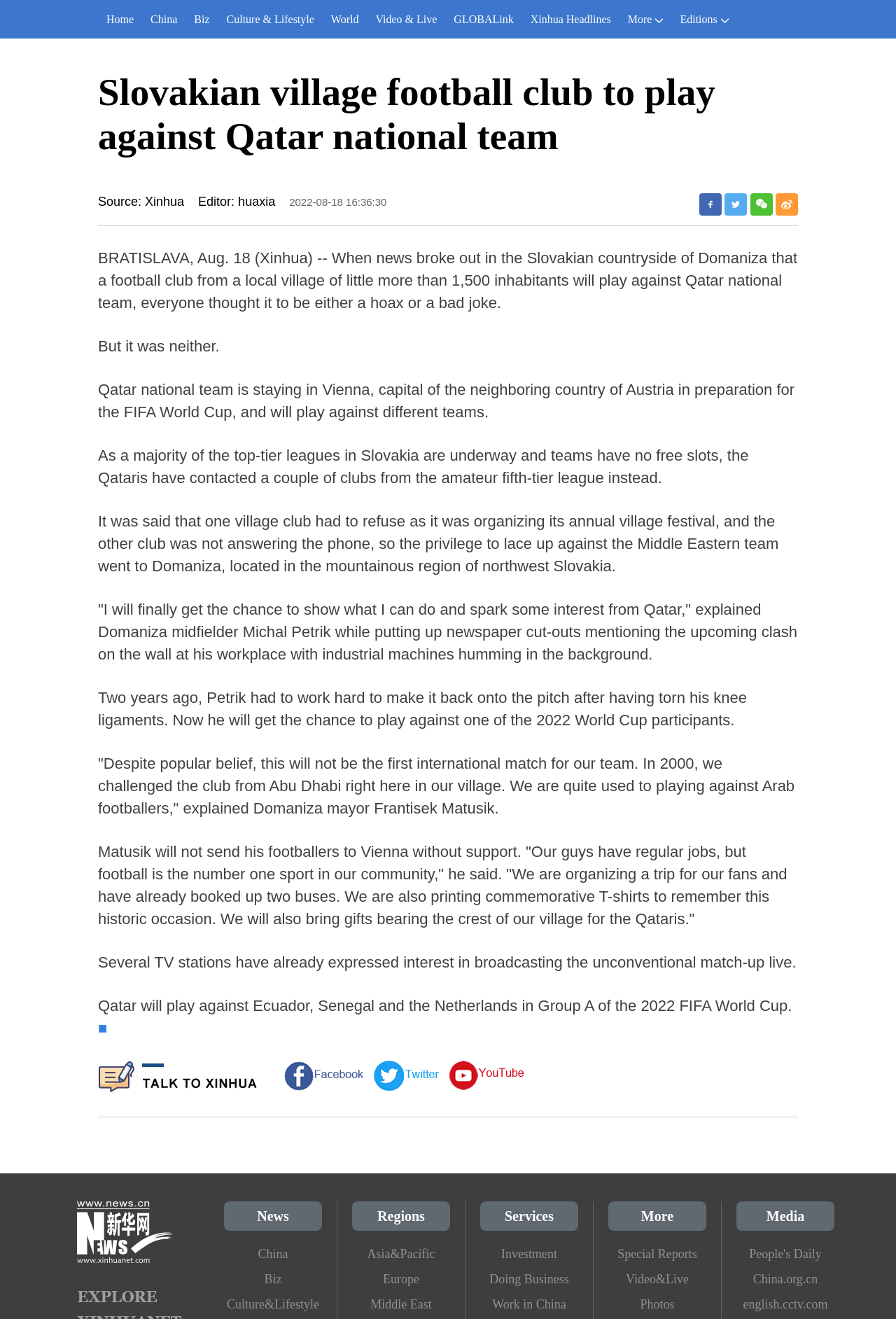Summarize the webpage with intricate details.

This webpage is about a news article from Xinhua, a Chinese news agency, with the title "Slovakian village football club to play against Qatar national team". At the top of the page, there is a navigation menu with 9 links: "Home", "China", "Biz", "Culture & Lifestyle", "World", "Video & Live", "GLOBALink", "Xinhua Headlines", and "More". 

Below the navigation menu, there is a heading with the same title as the webpage, followed by three lines of text: "Source: Xinhua", "Editor: huaxia", and "2022-08-18 16:36:30". 

The main content of the webpage is a news article about a Slovakian village football club that will play against the Qatar national team. The article is divided into several paragraphs, with a total of 13 paragraphs. The text describes how the village club, Domaniza, was contacted by the Qataris to play a match, and how the villagers are excited about this opportunity. 

On the right side of the page, there are four social media links: "分享到Facebook", "分享到Twitter", "分享到微信", and "分享到新浪微博". 

At the bottom of the page, there are several sections: "News", "Regions", "Services", "More", and "Media". Each section has several links to other news articles or websites.